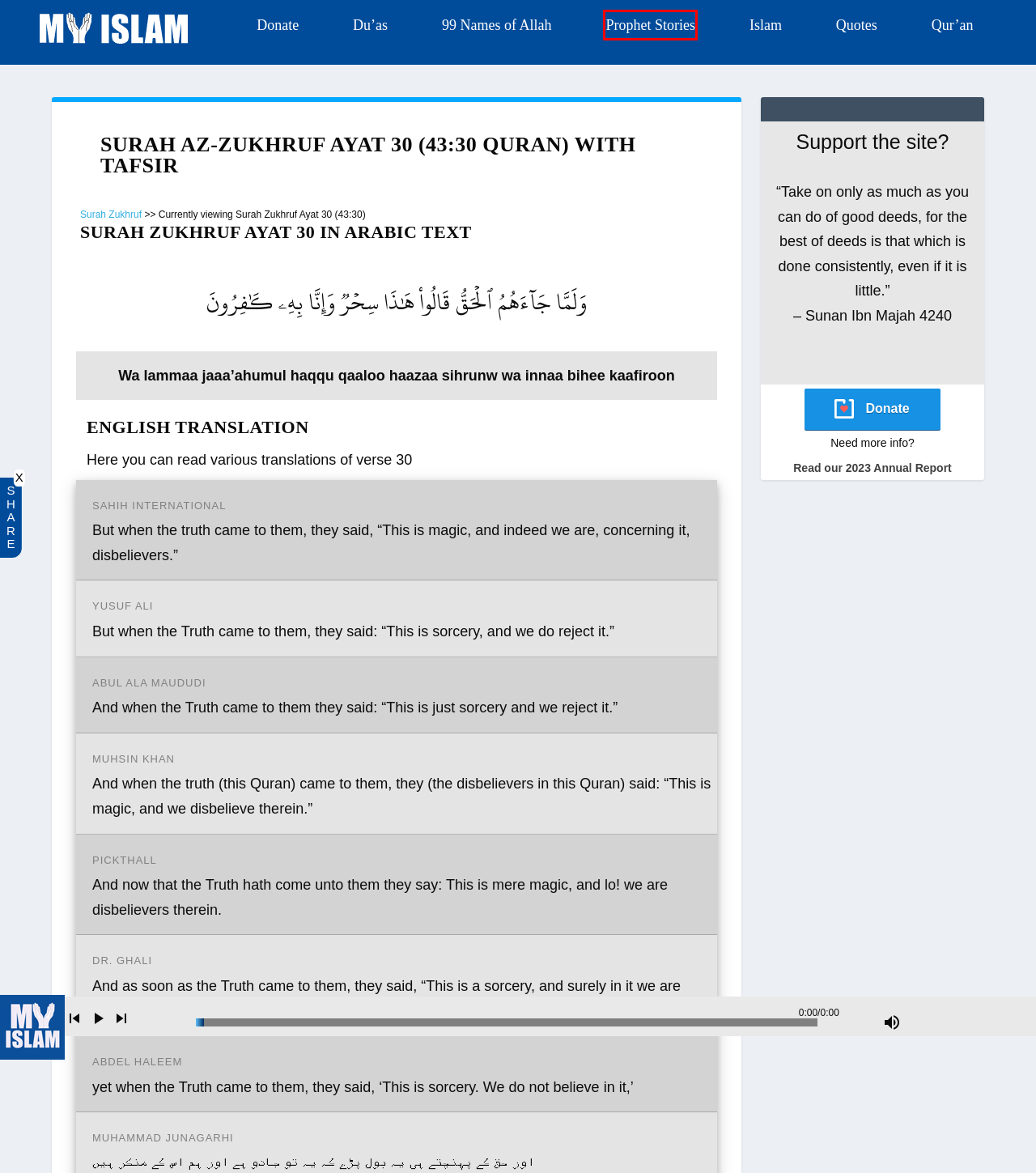Look at the screenshot of a webpage where a red bounding box surrounds a UI element. Your task is to select the best-matching webpage description for the new webpage after you click the element within the bounding box. The available options are:
A. END OF YEAR SUPPORT - My Islam
B. My Islam Support Us
C. Learn The 99 Names of Allah (With Meaning and Benefits)
D. Islamic Quotes - The Place for All Quotes Related To Islam
E. Surah Az Zukhruf [43] - Translation and Transliteration
F. Quran Transliteration: Making It Easy To Read Quran - My Islam
G. Donate to My Islam | My Islam (Powered by Donorbox)
H. Complete Story of All 25 Prophets of Islam - My Islam

H